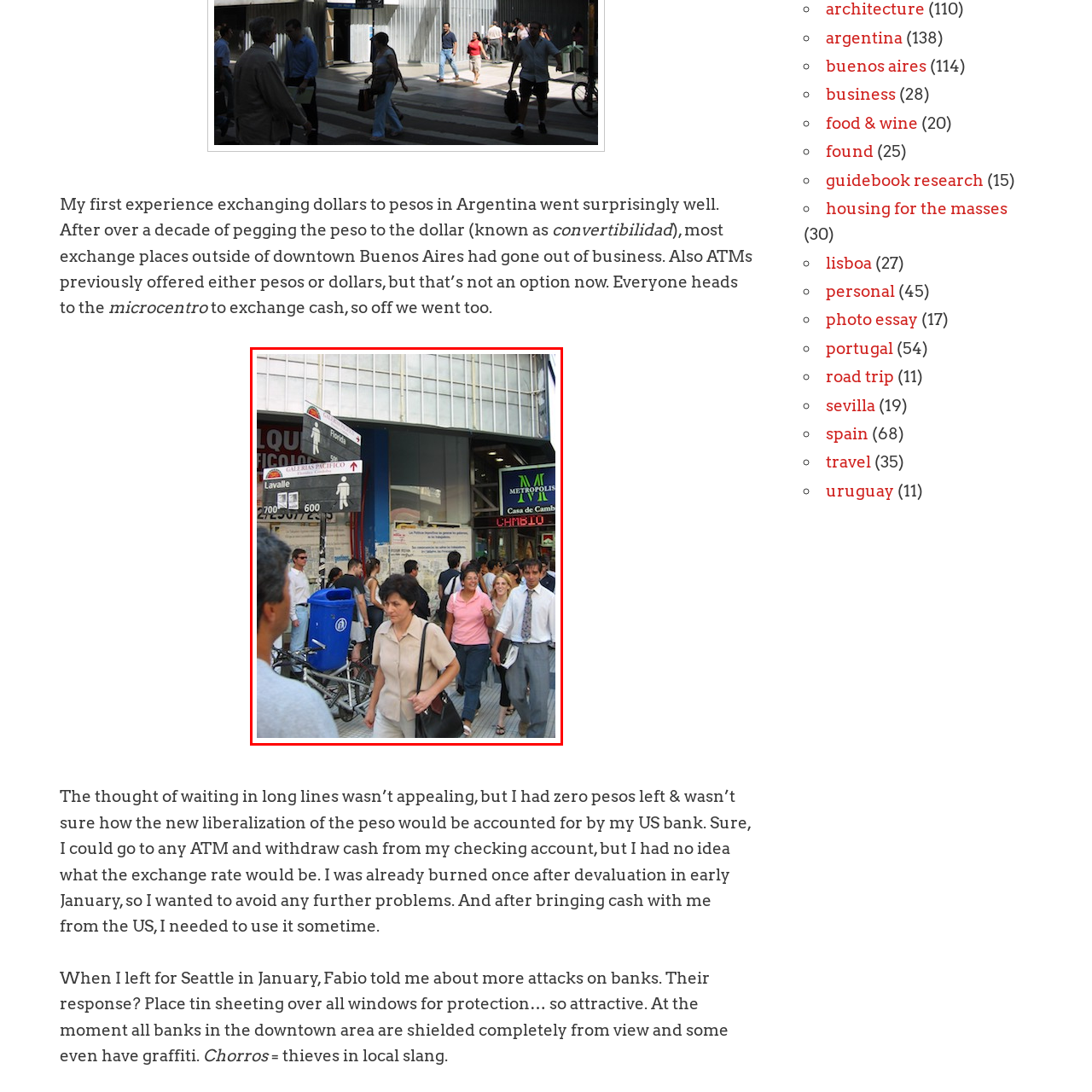Offer a detailed caption for the image that is surrounded by the red border.

This bustling scene captures the vibrant atmosphere of Buenos Aires, specifically in the Microcentro area, which is known for its lively streets and significant foot traffic. The image prominently features a diverse crowd of pedestrians navigating their way along the sidewalk, all engaged in various activities, epitomizing the city's dynamic urban life.

In the foreground, individuals from different backgrounds, including a woman in a light-colored blouse and another in a pink top, are seen walking purposefully. Bicycles lean against a blue trash bin, hinting at the eco-friendly transportation options prevalent in the area. Behind them, street signs direct pedestrians, indicating the nearby places: Florida, Lavalle, and various galleries, guiding those unfamiliar with the bustling city layout.

The buildings in the background showcase an array of shopfronts, including a currency exchange sign that prominently displays "CAMBIO," alluding to the ongoing currency exchanges crucial for both locals and tourists alike in a country with a fluctuating economic landscape. The mix of modernity and tradition reflects the essence of Buenos Aires, where history and contemporary life seamlessly intertwine. This scene serves as a snapshot of daily life in the city, filled with movement and purpose.